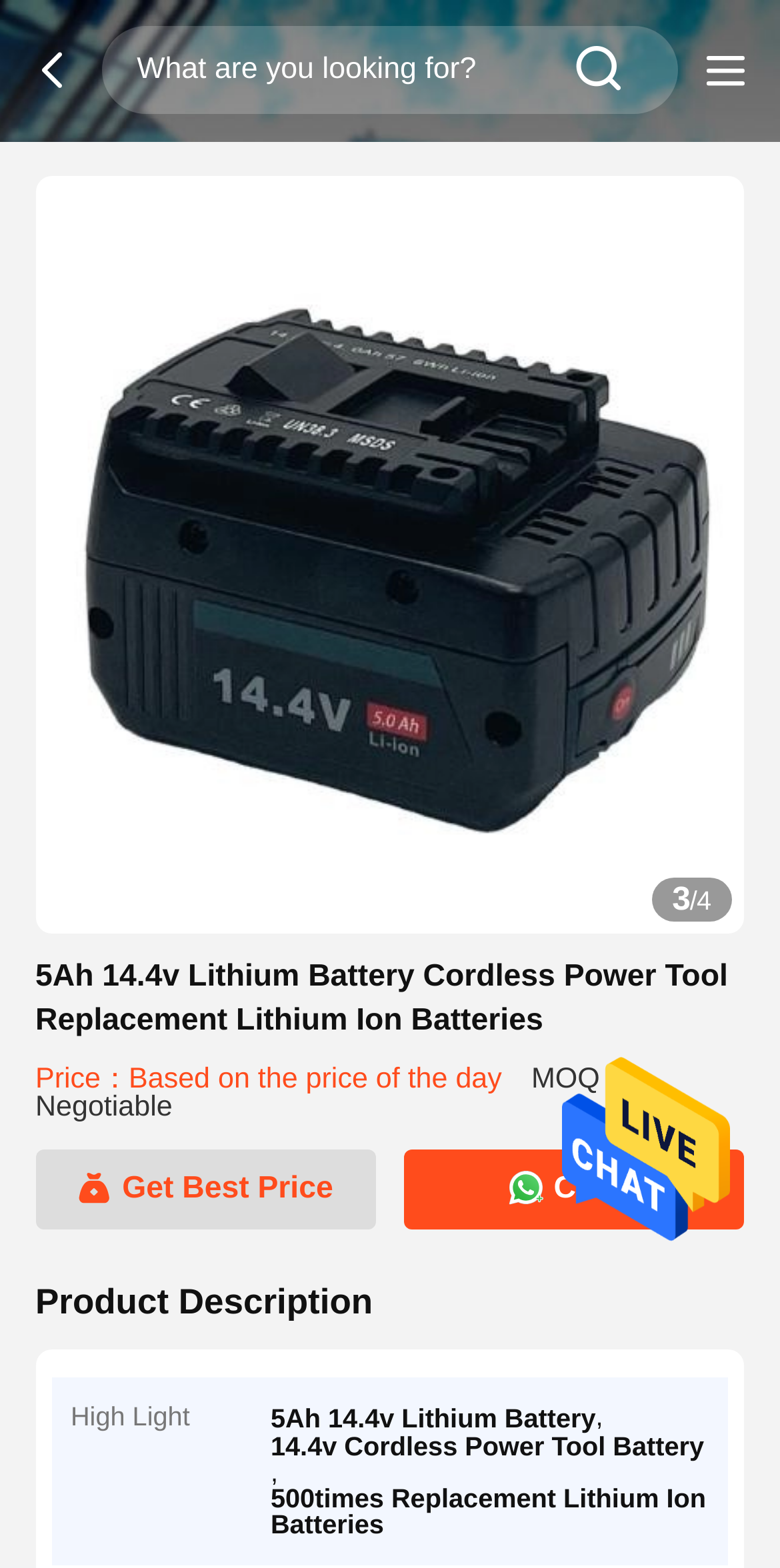Explain the webpage's layout and main content in detail.

This webpage is about a product, specifically a 5Ah 14.4v Lithium Battery Cordless Power Tool Replacement Lithium Ion Battery. At the top, there is a search box with a search button on the right, accompanied by a link with an icon on the left. Below this, there is a large image of the product, taking up most of the width of the page.

To the right of the image, there is a section with the product name in a heading, followed by some details about the product, including the price and minimum order quantity. There are also two links, one to get the best price and another to chat with the seller.

Below the image, there is a section with the product description, which is divided into several subheadings. The first subheading is "High Light", followed by three more subheadings that describe the product in more detail: "5Ah 14.4v Lithium Battery", "14.4v Cordless Power Tool Battery", and "500times Replacement Lithium Ion Batteries".